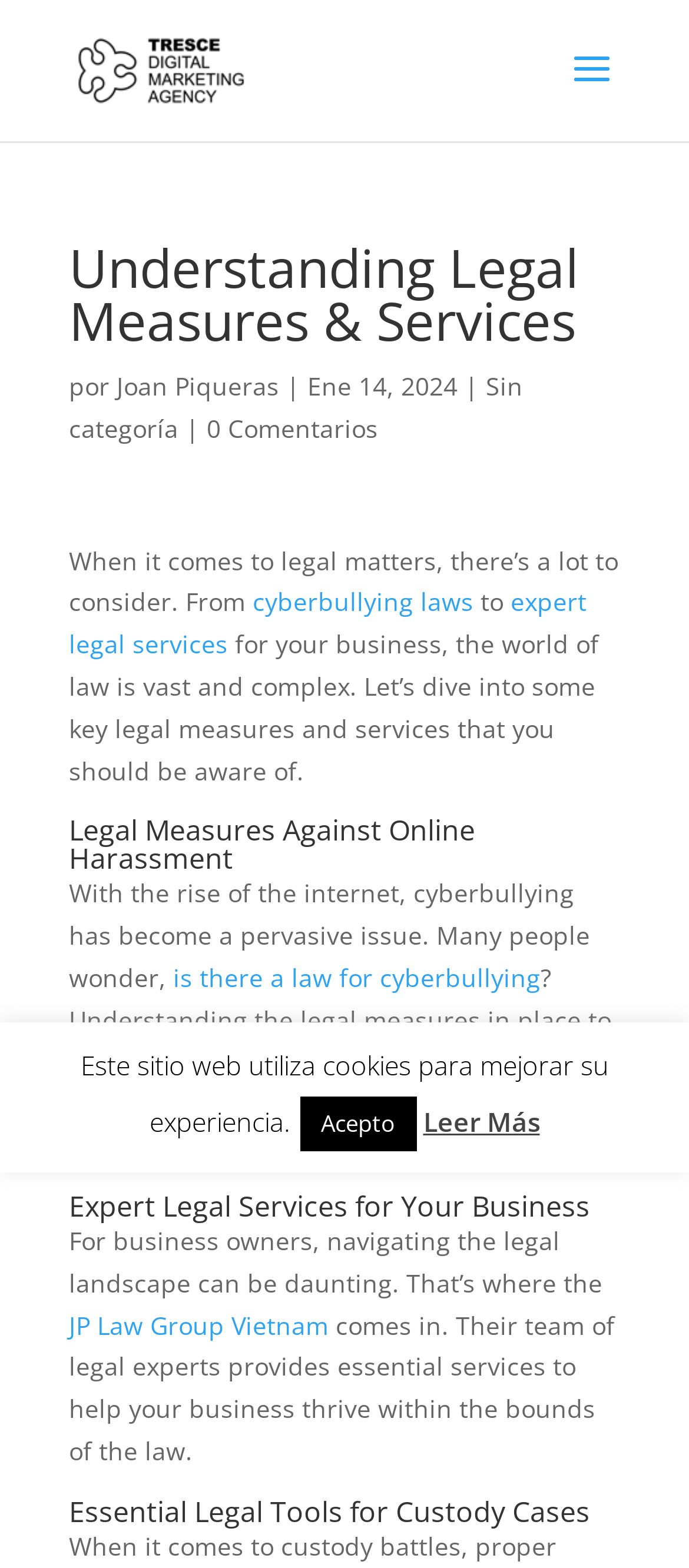Determine the bounding box coordinates for the UI element with the following description: "Menu Menu". The coordinates should be four float numbers between 0 and 1, represented as [left, top, right, bottom].

None